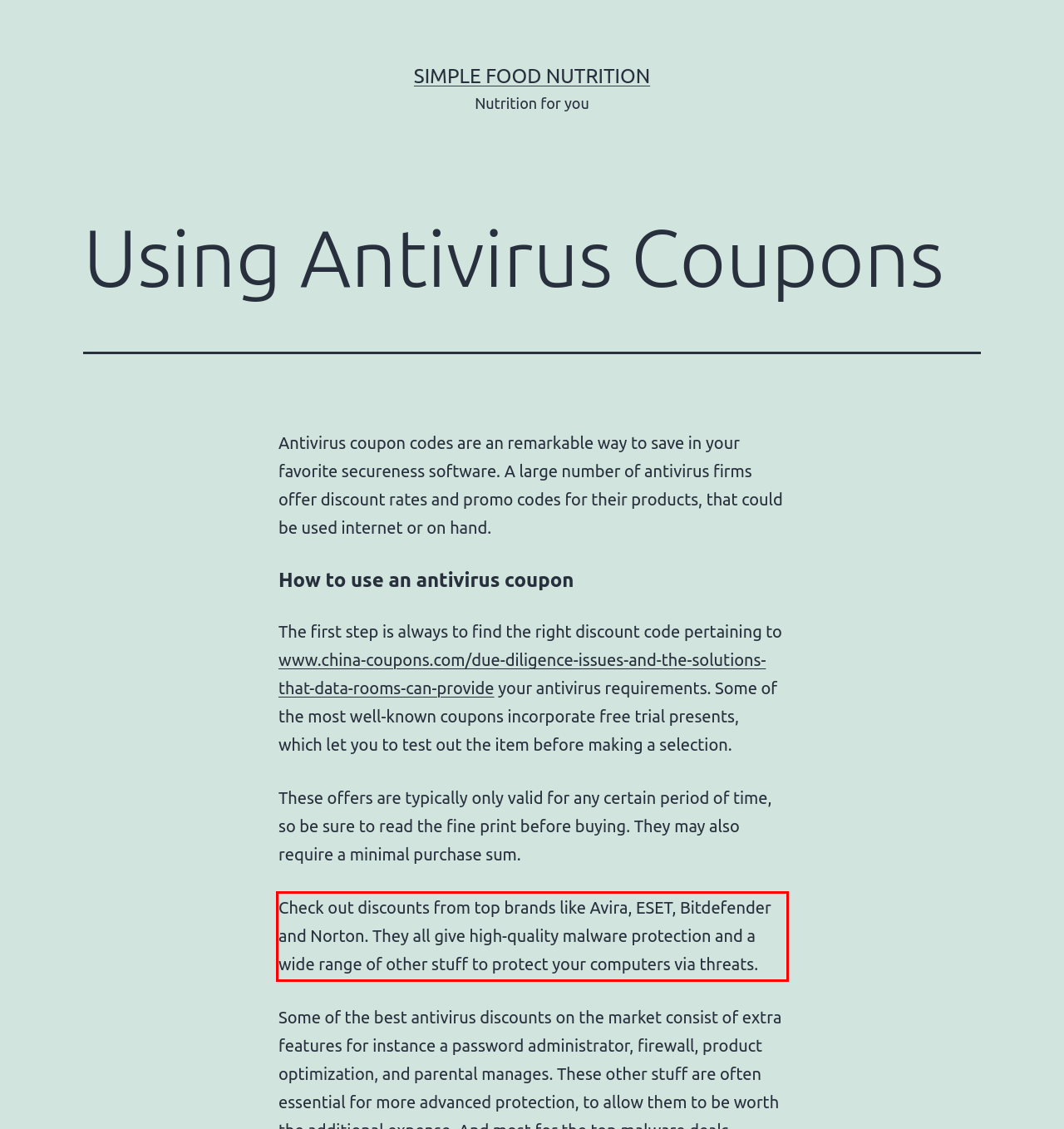Analyze the red bounding box in the provided webpage screenshot and generate the text content contained within.

Check out discounts from top brands like Avira, ESET, Bitdefender and Norton. They all give high-quality malware protection and a wide range of other stuff to protect your computers via threats.